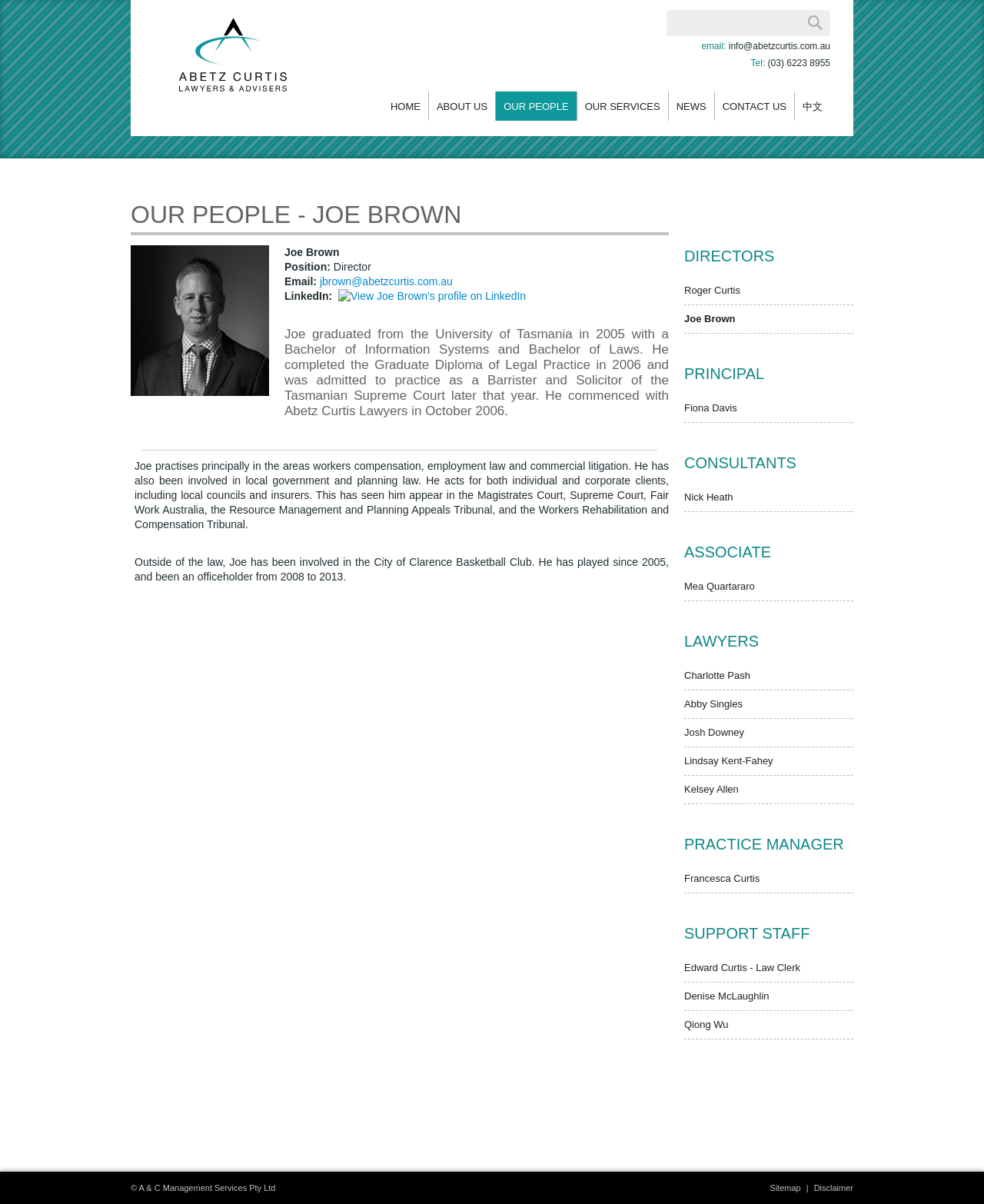Please answer the following question using a single word or phrase: 
What is the position of Joe Brown in Abetz Curtis?

Director